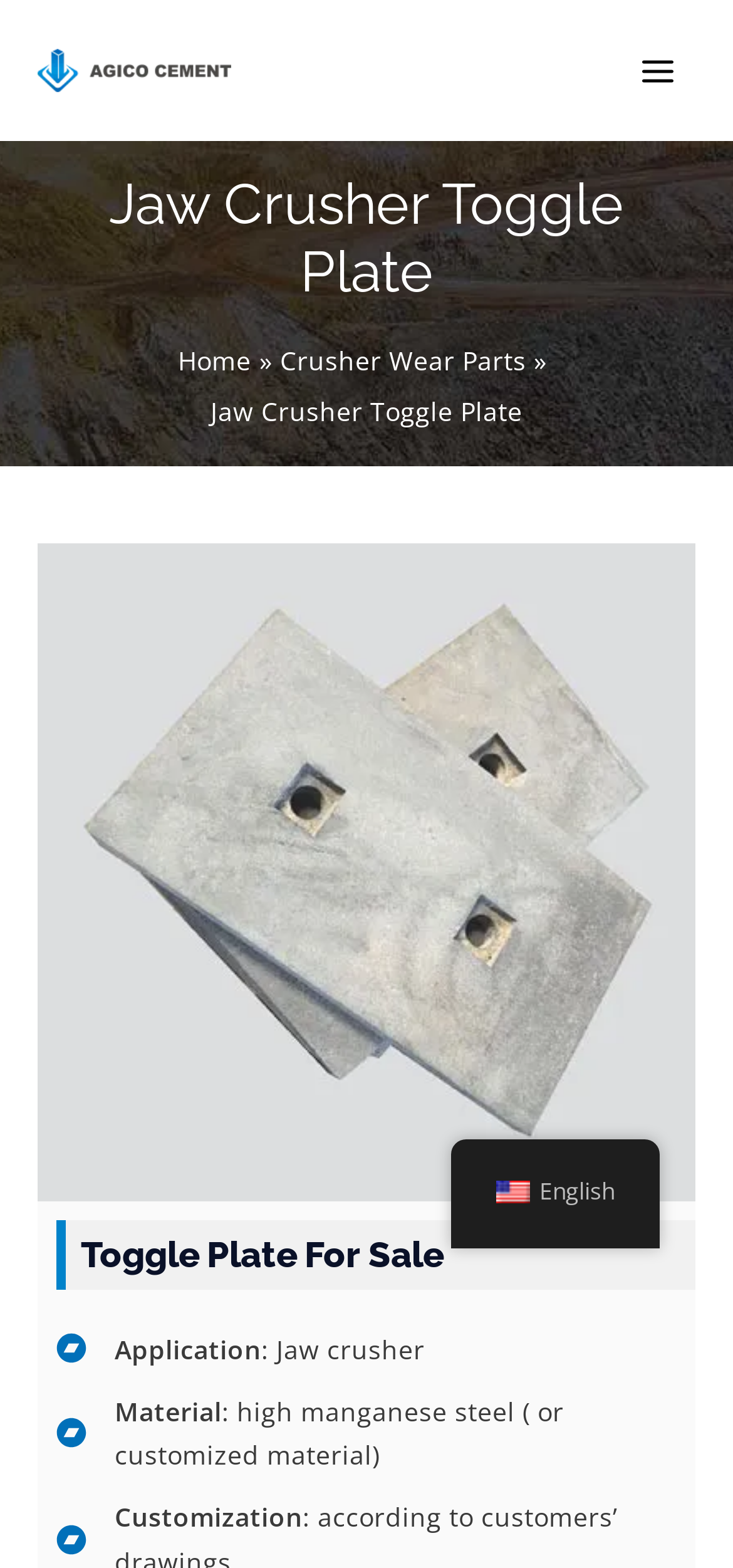Use a single word or phrase to answer the question:
What is the brand of the crusher toggle plate?

AGICO